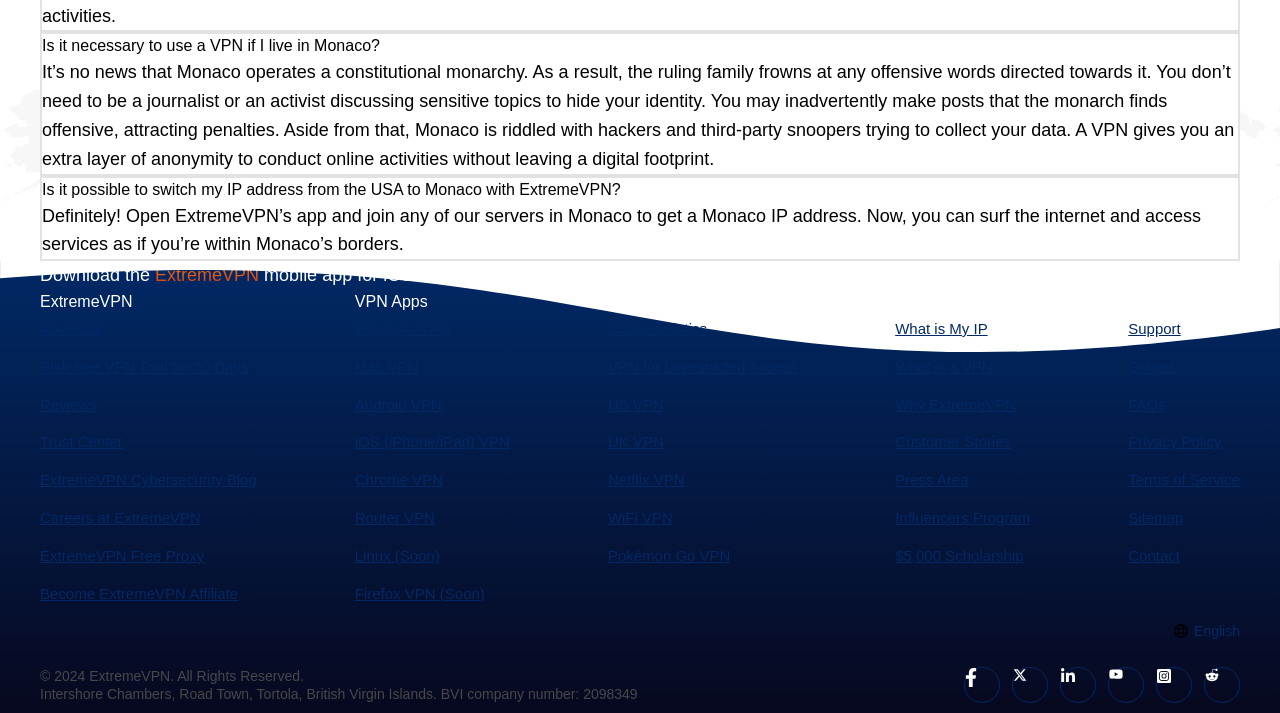Kindly provide the bounding box coordinates of the section you need to click on to fulfill the given instruction: "Download the mobile app for iOS or Android".

[0.031, 0.372, 0.395, 0.4]